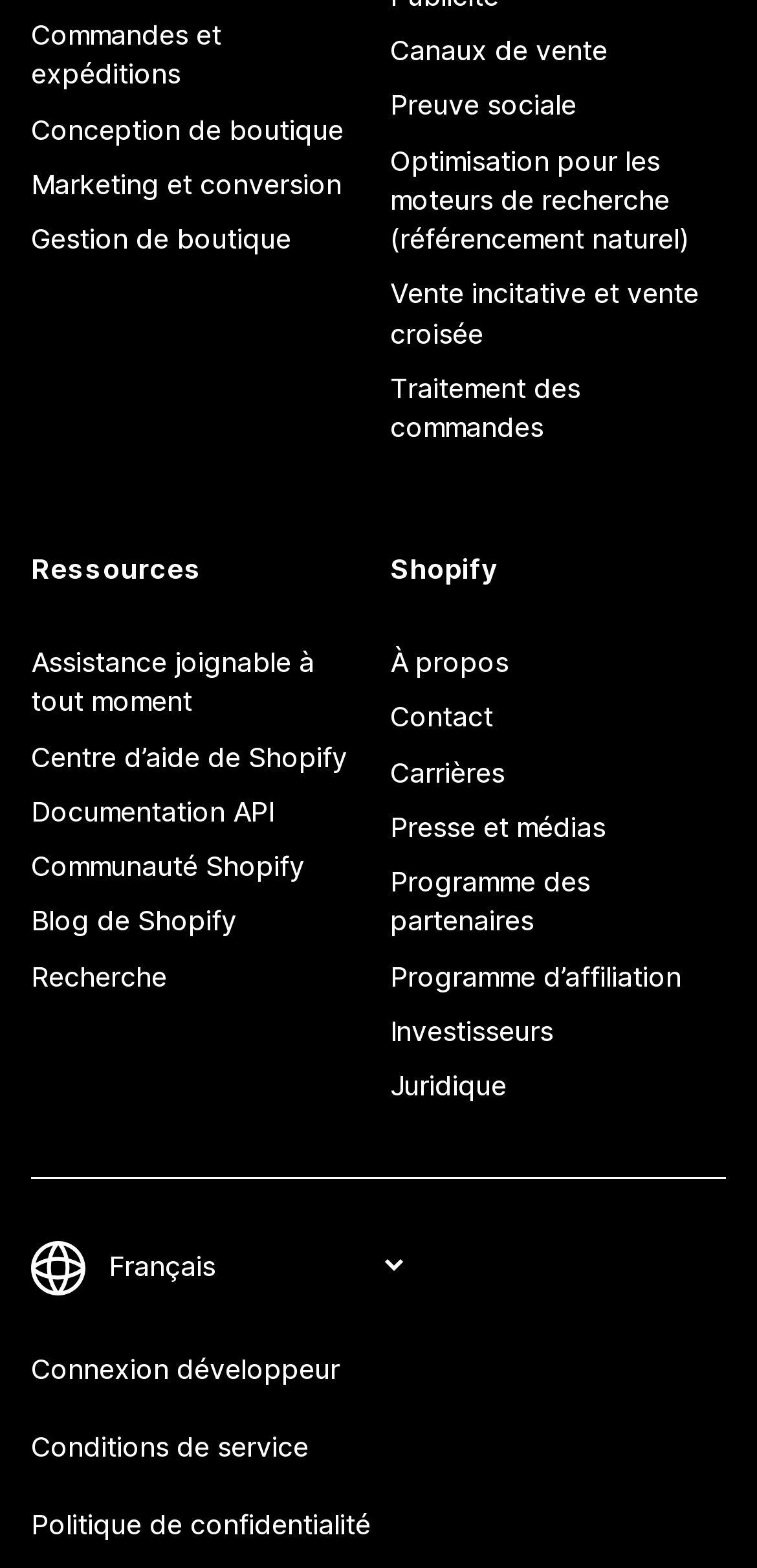Based on the image, please respond to the question with as much detail as possible:
How many links are there under 'Ressources'?

I counted the links under the 'Ressources' heading, which are 'Assistance joignable à tout moment', 'Centre d’aide de Shopify', 'Documentation API', 'Communauté Shopify', 'Blog de Shopify', 'Recherche', and there are 7 links in total.